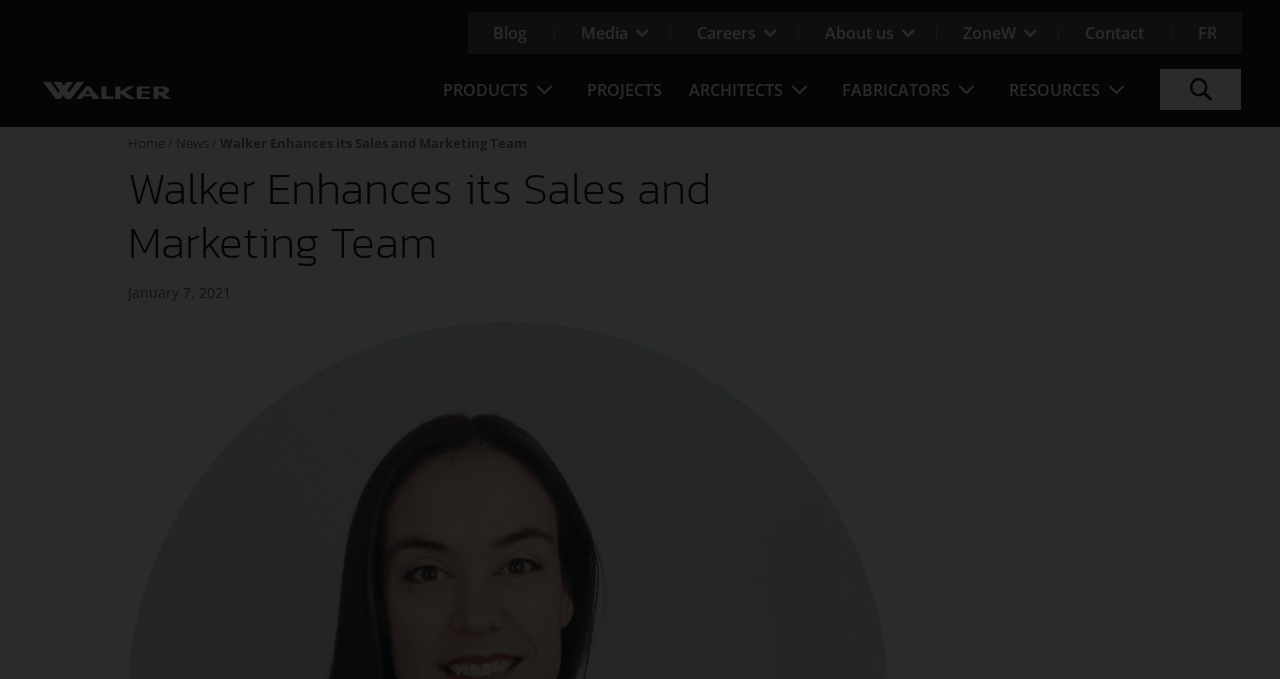What is the position of Vito Ventulieri?
Please provide a comprehensive answer based on the visual information in the image.

I inferred the position of Vito Ventulieri by understanding the context of the webpage. The webpage is announcing new faces in the sales and marketing team, and Vito is mentioned as one of them. The meta description also mentions Vito as the new Client Business Partner.